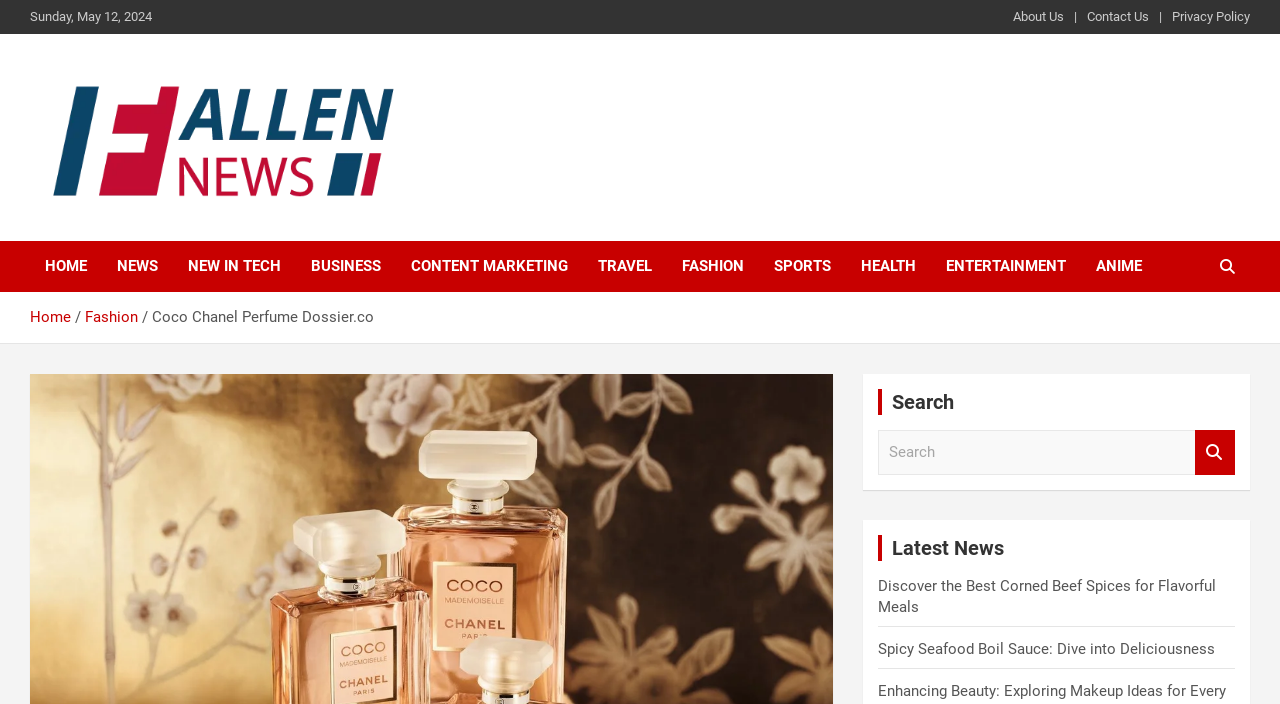Determine the coordinates of the bounding box that should be clicked to complete the instruction: "Search for something". The coordinates should be represented by four float numbers between 0 and 1: [left, top, right, bottom].

[0.686, 0.611, 0.934, 0.674]